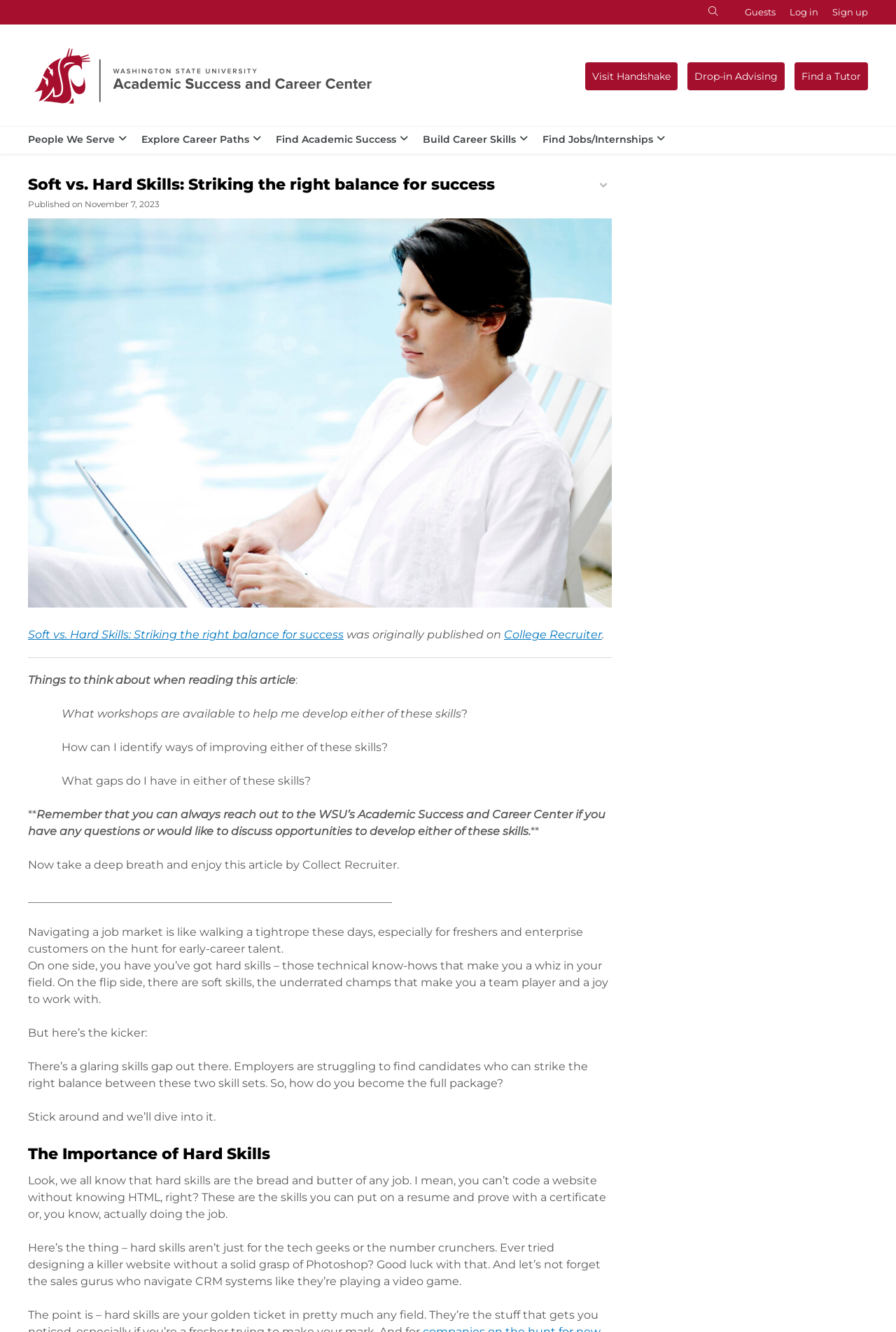Describe every aspect of the webpage in a detailed manner.

This webpage is about striking a balance between soft and hard skills for success, specifically in the context of academic and career development. At the top, there is a search bar and a user account menu with options to log in, sign up, or access guest features. Below this, there is a navigation header with links to various resources, including Handshake, drop-in advising, finding a tutor, and exploring career paths.

The main content area is divided into sections, starting with a heading that introduces the topic of soft and hard skills. There is a blockquote with questions to consider when reading the article, including what workshops are available to develop these skills and how to identify ways to improve them.

The article itself begins with a brief introduction, followed by a section on the importance of hard skills, which are technical skills that can be proven with a certificate or by doing the job. The text explains that hard skills are not limited to tech or number-crunching roles, but are essential for various professions, including design and sales.

Throughout the page, there are various UI elements, including links, buttons, and images. The layout is organized, with clear headings and concise text, making it easy to navigate and read.